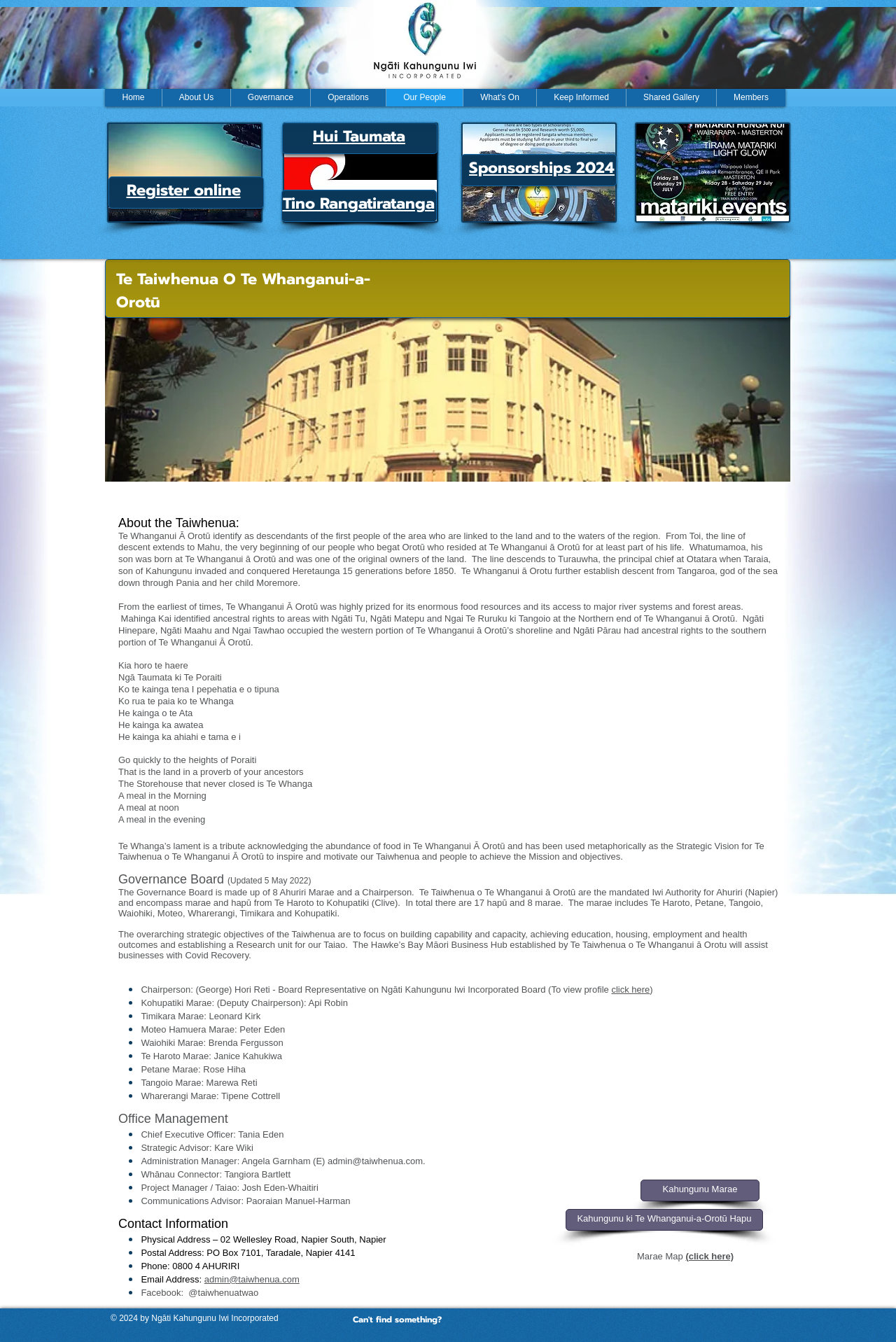Carefully examine the image and provide an in-depth answer to the question: What is the name of the Research unit for Taiao?

Although the webpage mentions that one of the strategic objectives of the Taiwhenua is to establish a Research unit for their Taiao, it does not specify the name of the unit.